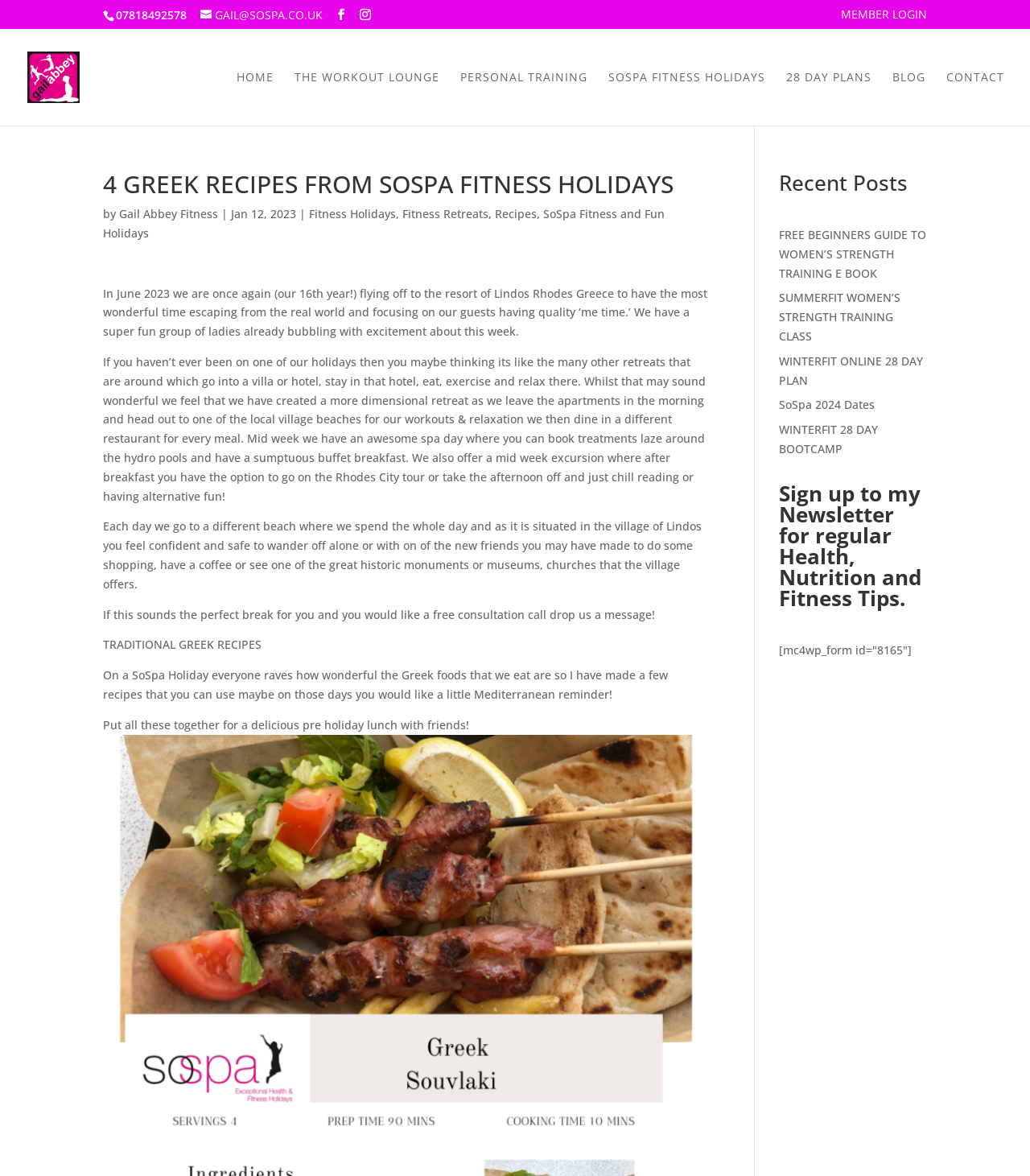Could you indicate the bounding box coordinates of the region to click in order to complete this instruction: "Visit the HOME page".

[0.23, 0.061, 0.266, 0.107]